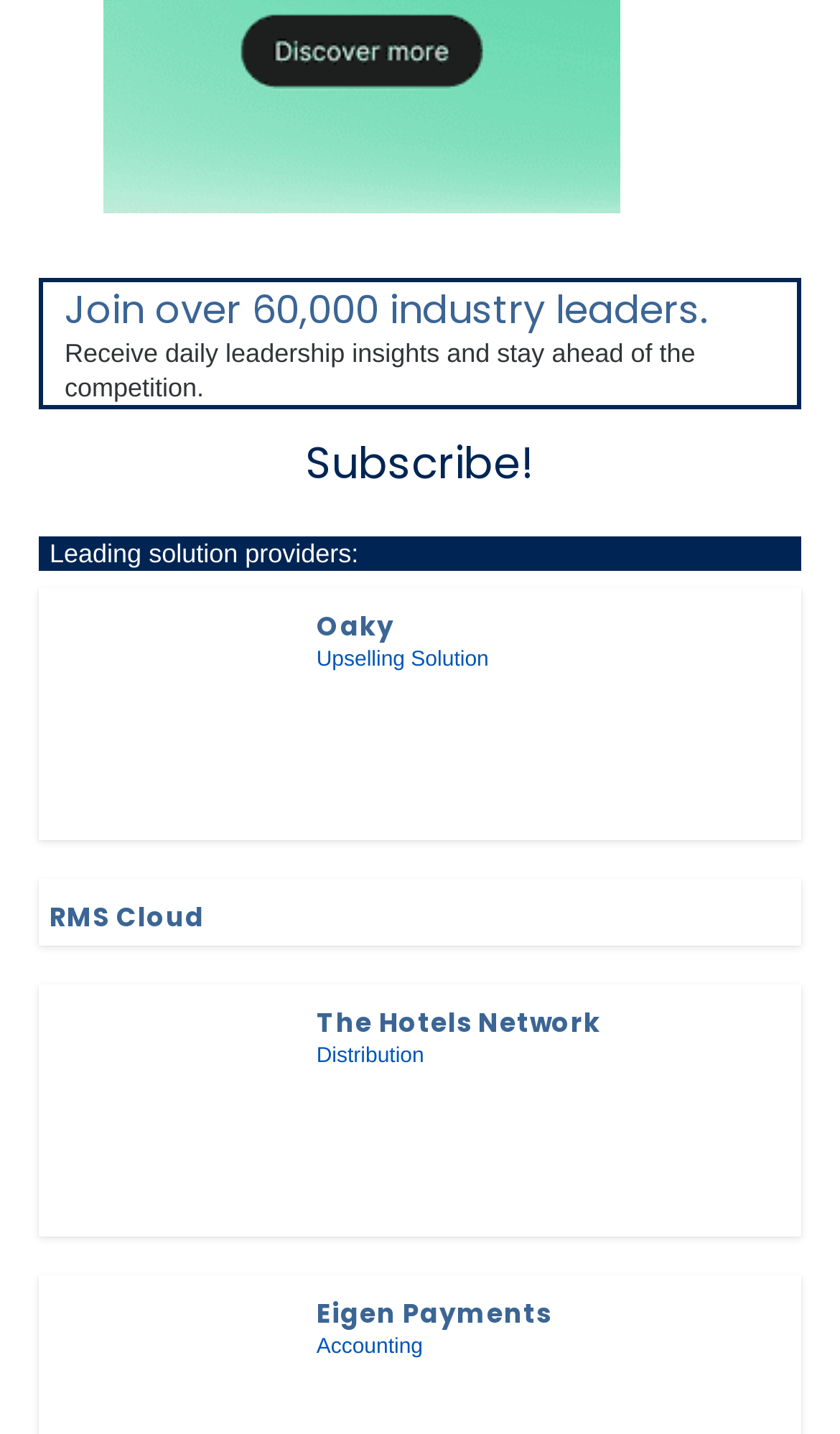Please identify the bounding box coordinates of the element I should click to complete this instruction: 'Learn more about Oaky'. The coordinates should be given as four float numbers between 0 and 1, like this: [left, top, right, bottom].

[0.073, 0.419, 0.318, 0.44]